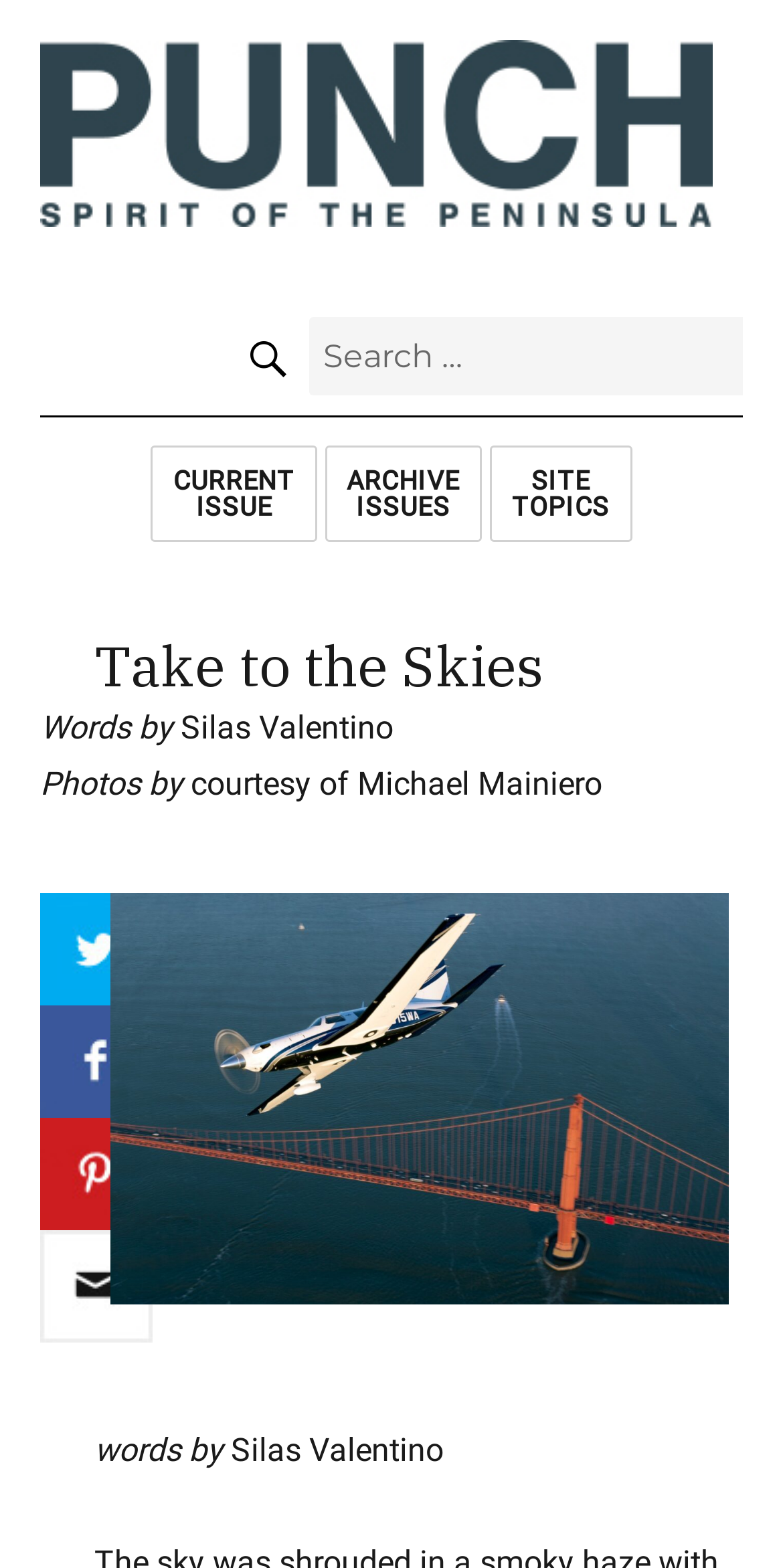What is the name of the current issue? Based on the screenshot, please respond with a single word or phrase.

Take to the Skies